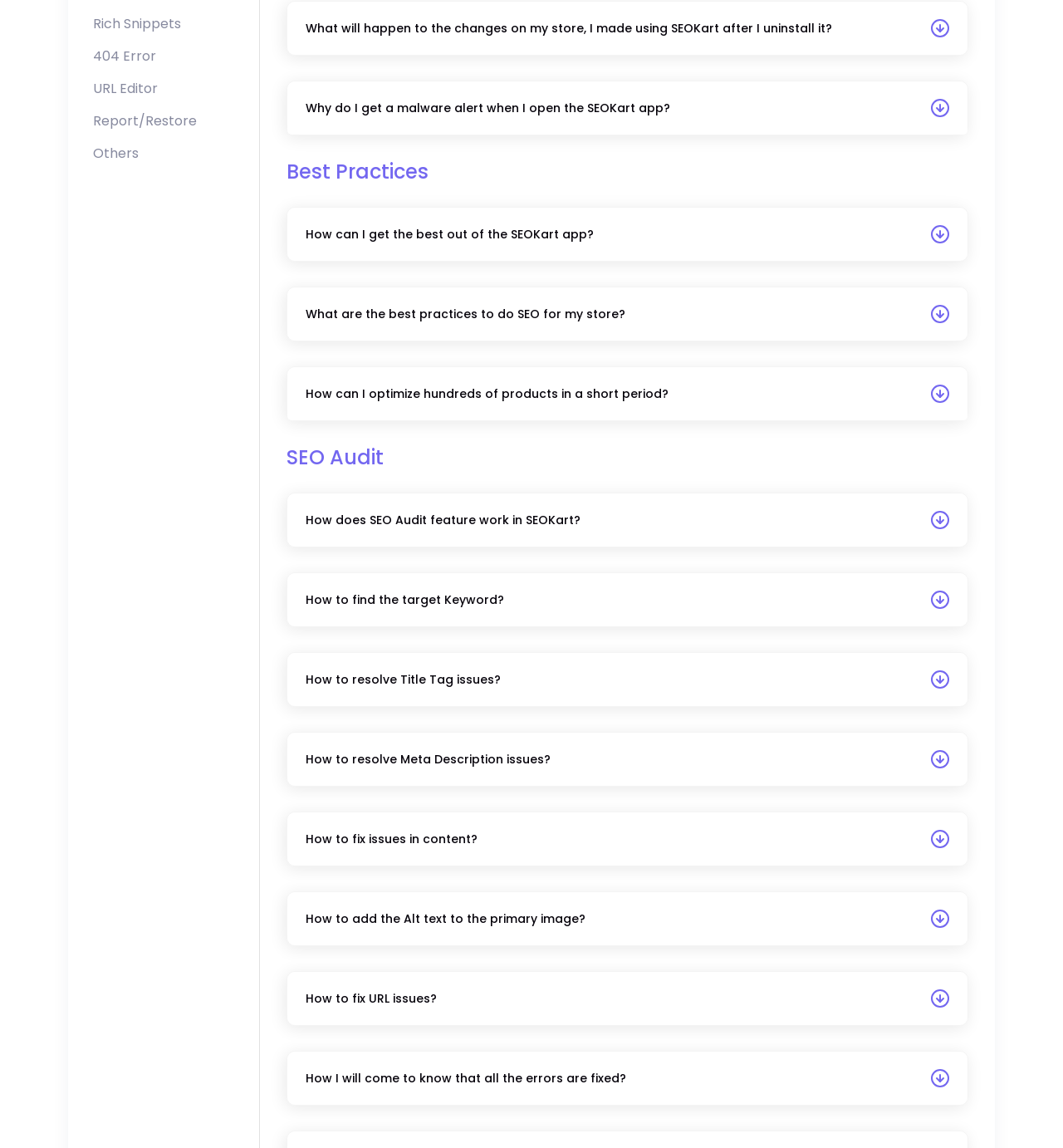Locate the bounding box coordinates of the UI element described by: "Novel Cafe Pizzeria". Provide the coordinates as four float numbers between 0 and 1, formatted as [left, top, right, bottom].

None